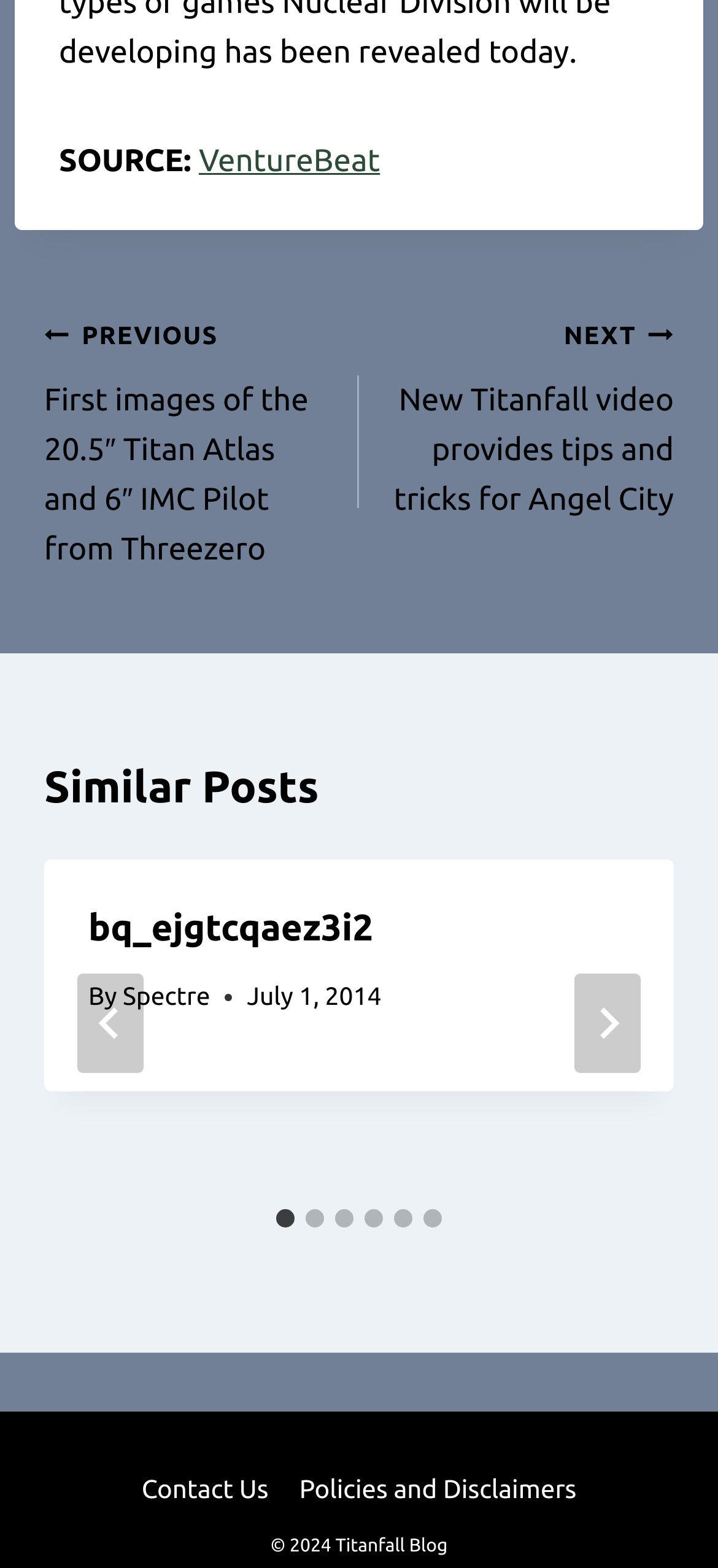Identify the bounding box coordinates for the element you need to click to achieve the following task: "Go to the previous post". Provide the bounding box coordinates as four float numbers between 0 and 1, in the form [left, top, right, bottom].

[0.062, 0.197, 0.5, 0.367]